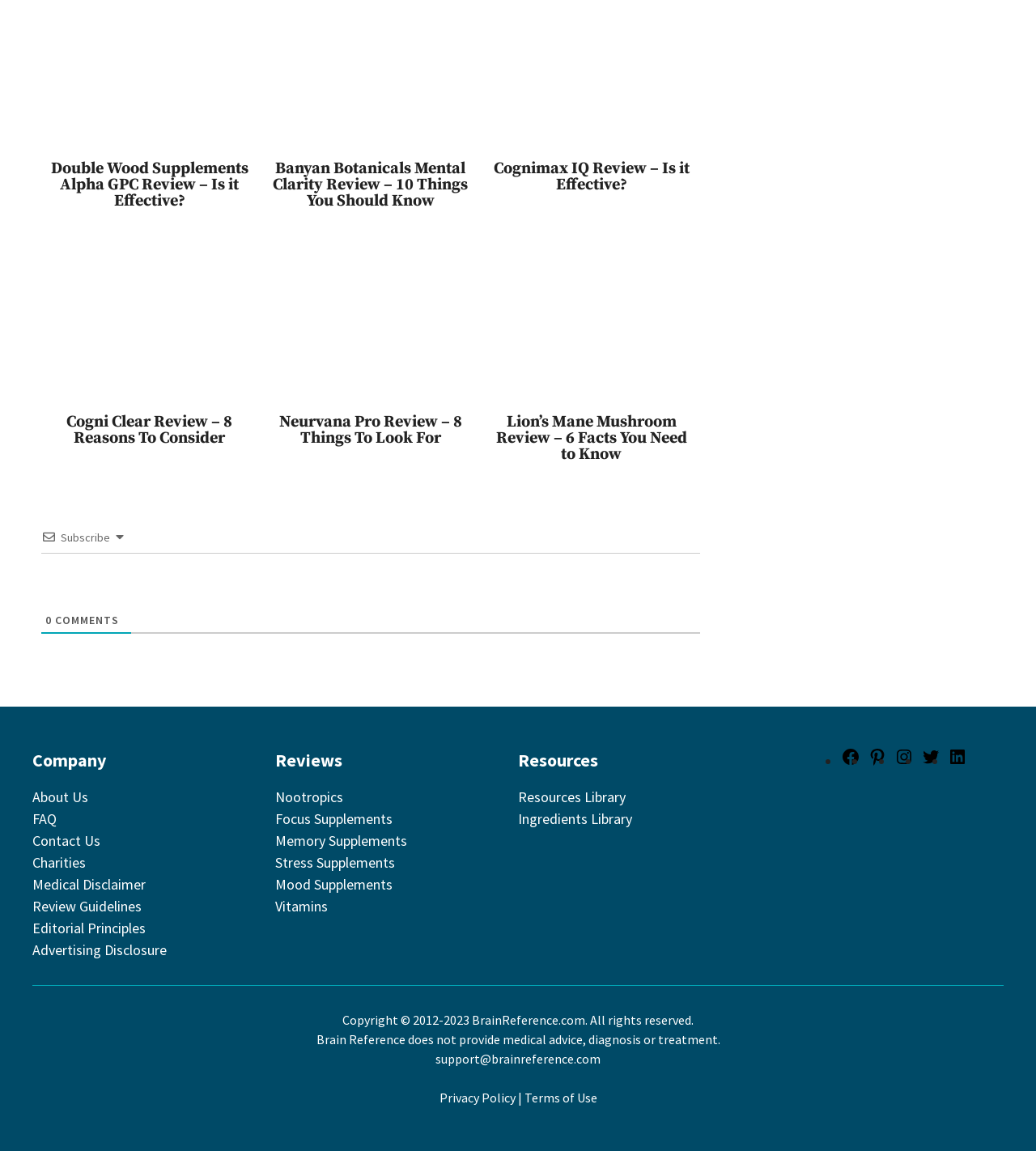Give a one-word or short-phrase answer to the following question: 
How many 'COMMENTS' sections are there?

1